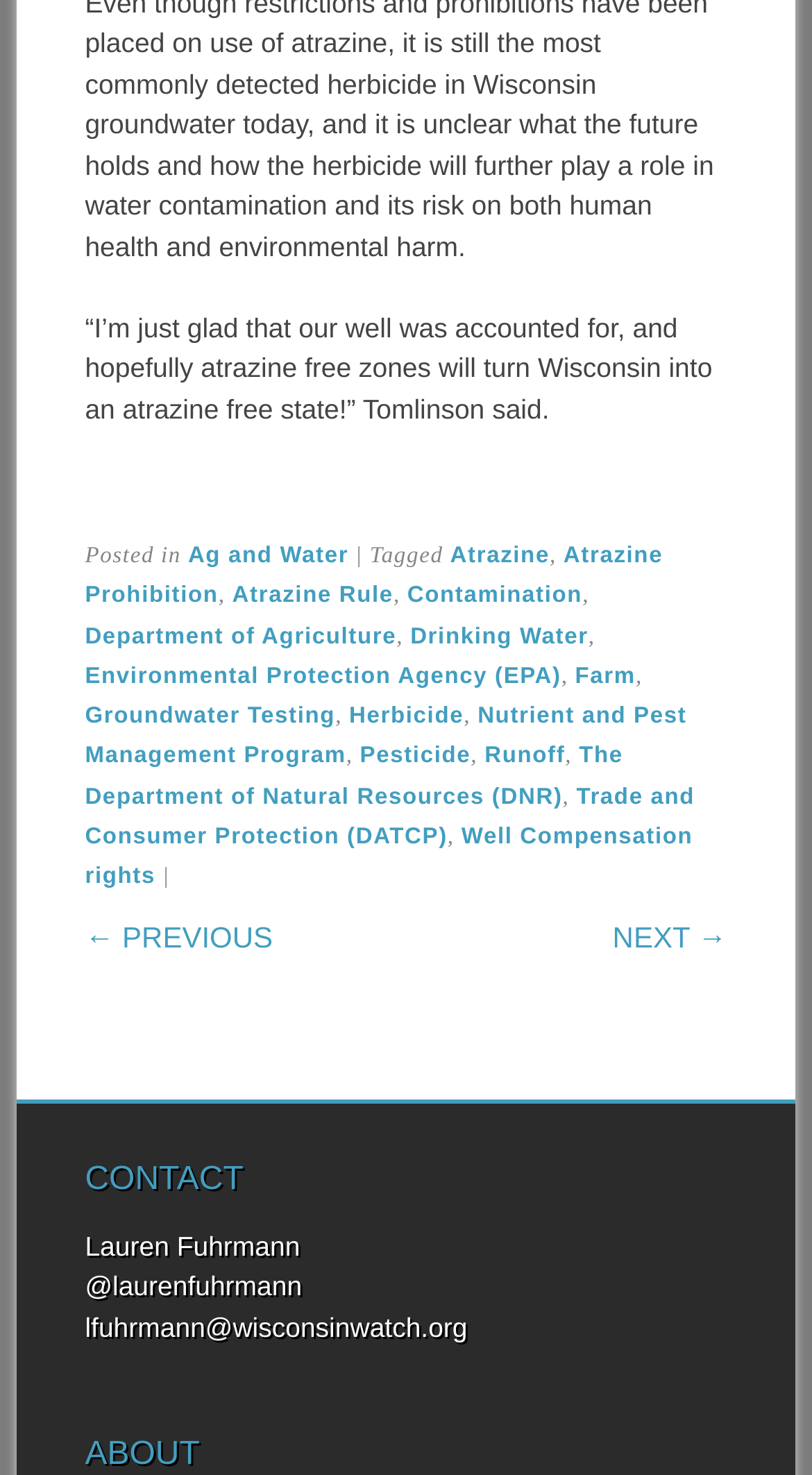Determine the bounding box coordinates for the clickable element required to fulfill the instruction: "Click on the 'Ag and Water' link". Provide the coordinates as four float numbers between 0 and 1, i.e., [left, top, right, bottom].

[0.232, 0.369, 0.429, 0.386]